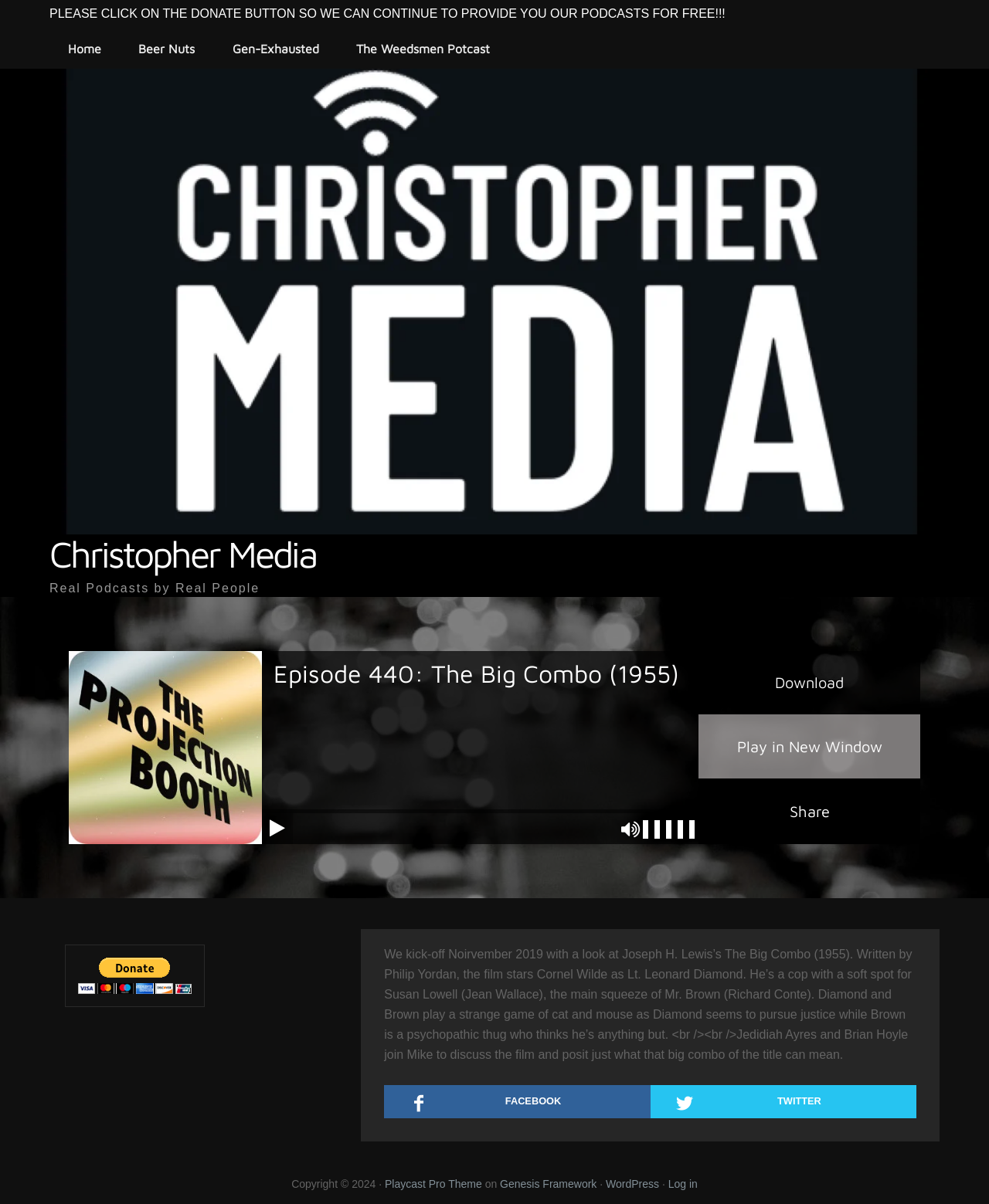Answer with a single word or phrase: 
What is the name of the social media platform represented by the icon ''?

FACEBOOK